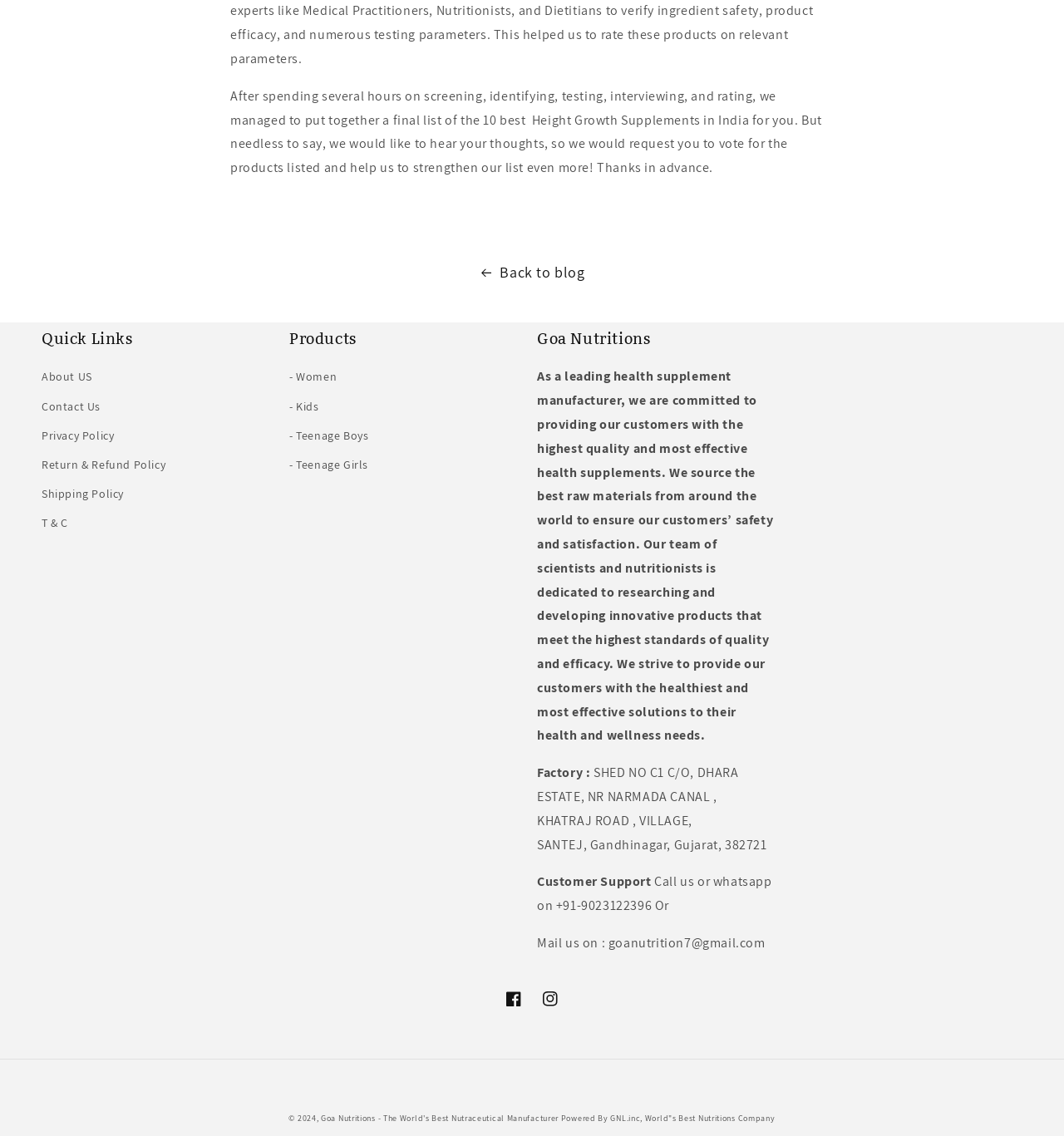Determine the bounding box coordinates of the target area to click to execute the following instruction: "Contact 'Customer Support'."

[0.505, 0.768, 0.615, 0.784]